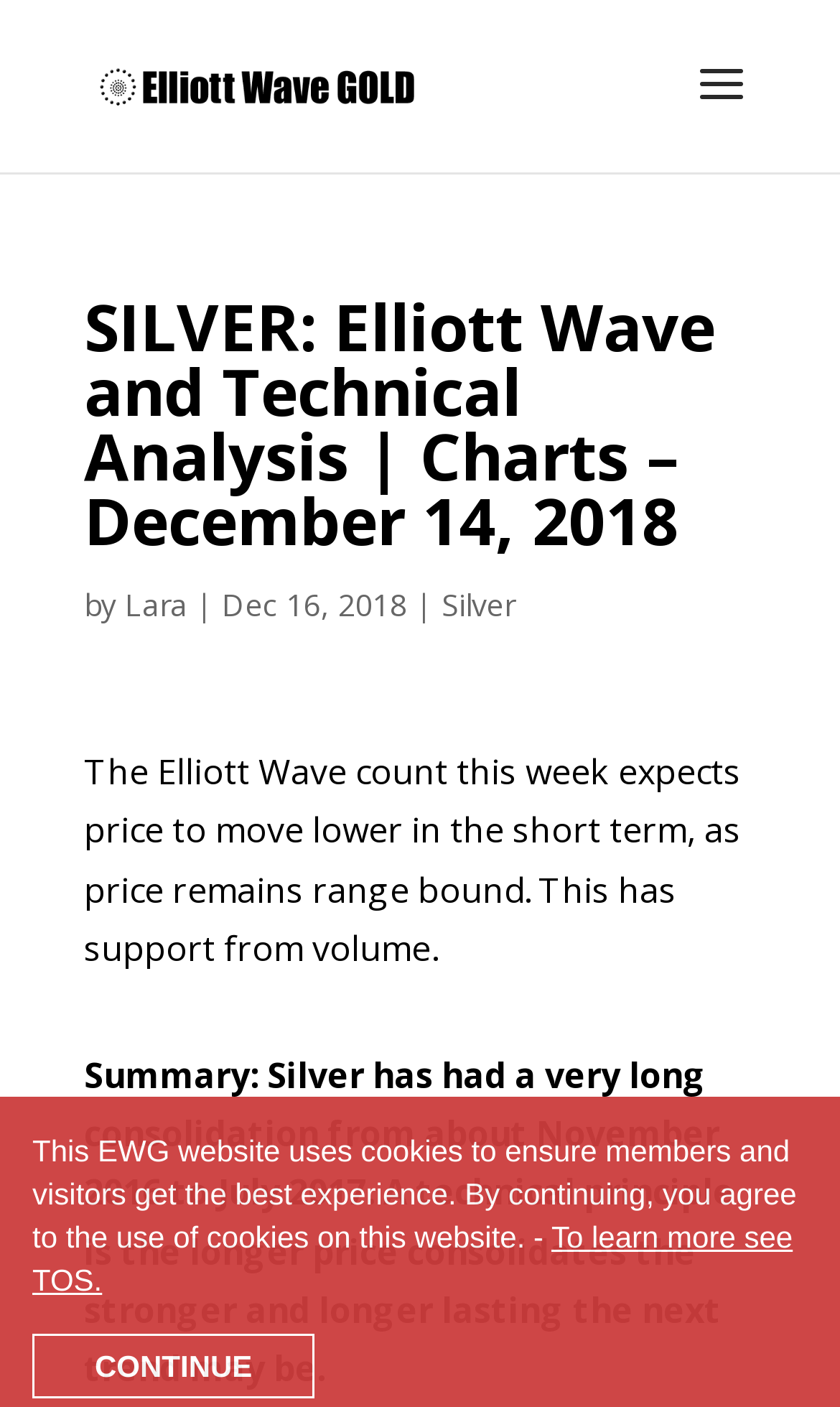What is the time period of the consolidation?
Use the image to answer the question with a single word or phrase.

November 2016 to July 2017